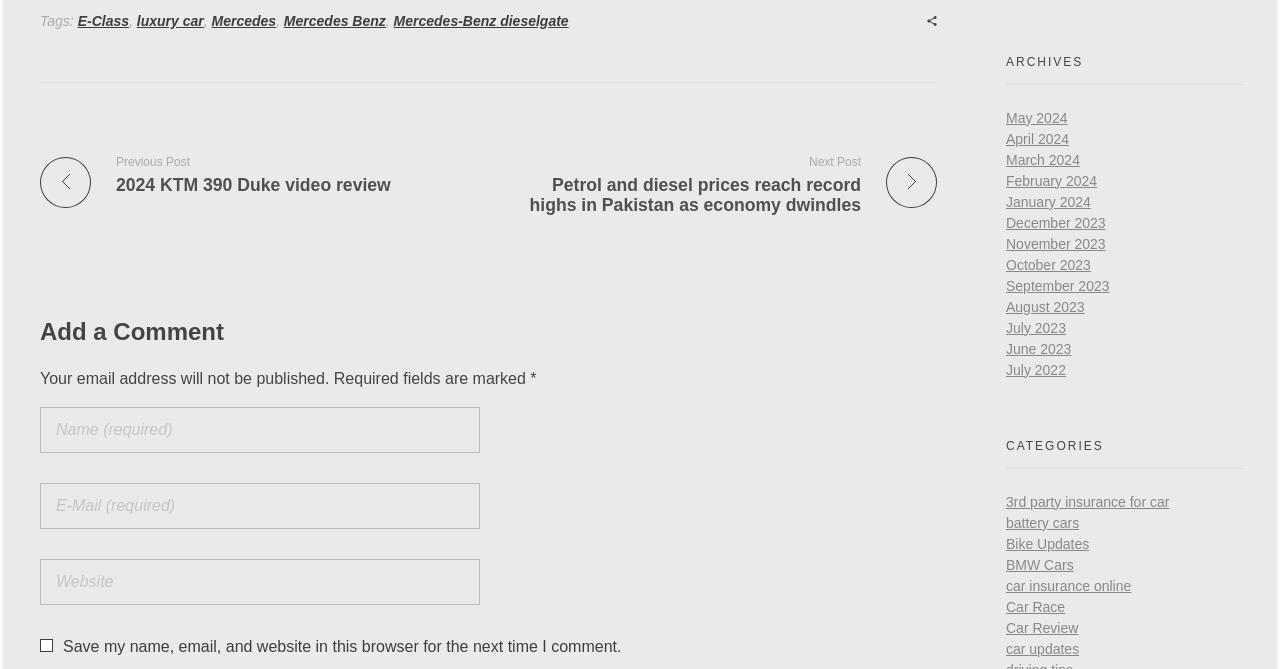Please identify the bounding box coordinates of the area that needs to be clicked to follow this instruction: "Search for something".

None